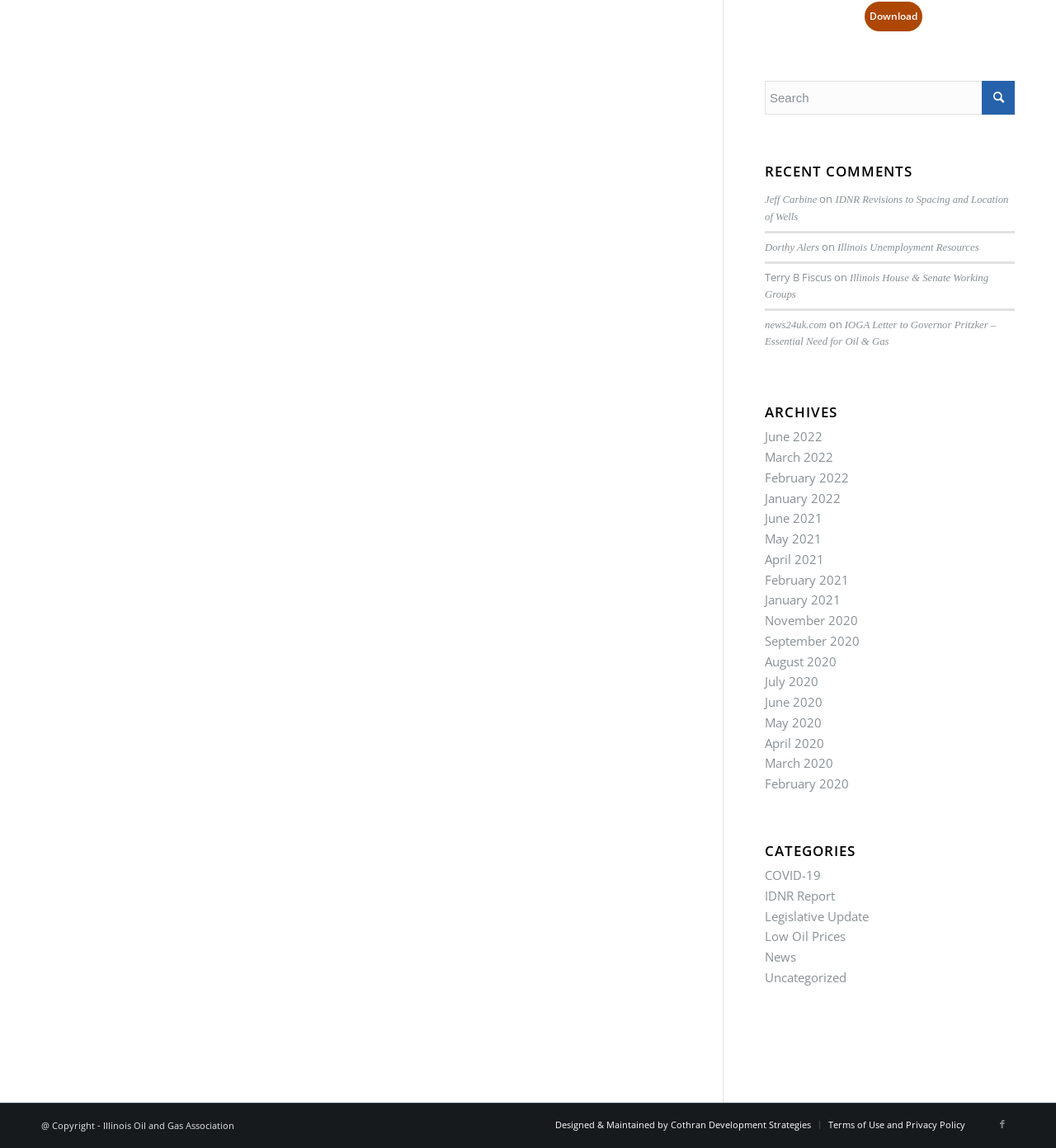Identify the bounding box coordinates for the region of the element that should be clicked to carry out the instruction: "View archives from June 2022". The bounding box coordinates should be four float numbers between 0 and 1, i.e., [left, top, right, bottom].

[0.724, 0.373, 0.779, 0.388]